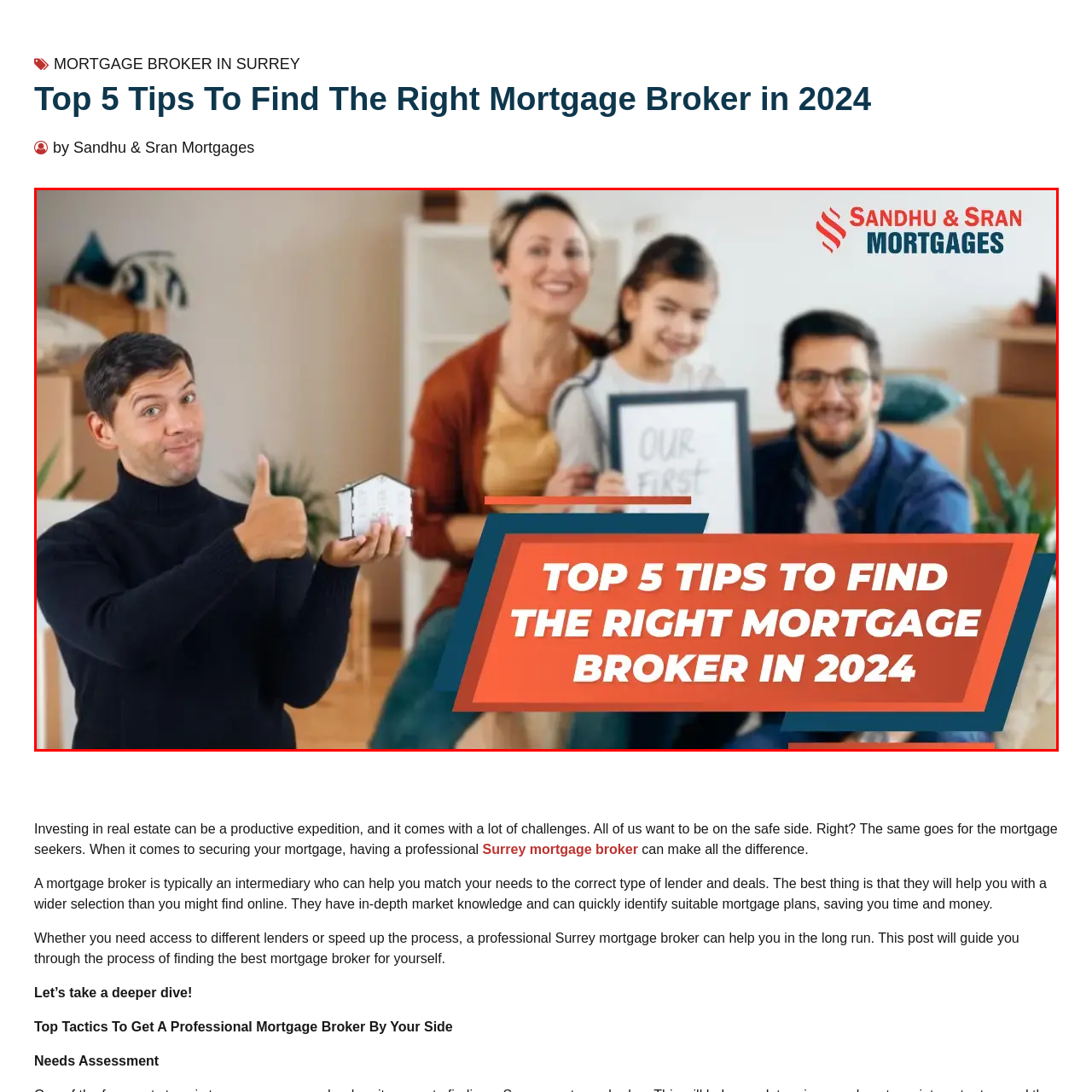Describe all the elements and activities occurring in the red-outlined area of the image extensively.

The image prominently features a happy family celebrating a significant milestone in their home-buying journey. In the foreground, a man with a slight smile gives a thumbs-up while holding a miniature model of a house. He appears pleased and enthusiastic about the situation. Behind him, a woman and a young girl are sharing a joyful moment, with the girl holding a sign that reads "OUR FIRST." Next to them, a man wearing glasses looks content as he smiles at the camera.

The caption emphasizes the theme of the image, which aligns with the article titled "Top 5 Tips To Find The Right Mortgage Broker in 2024." This image encapsulates the joy of homeownership and highlights the importance of finding a knowledgeable mortgage broker to guide buyers through the process. The vibrant colors and positive expressions underline the excitement of making informed decisions in real estate, making it a fitting visual for potential mortgage seekers in Surrey.